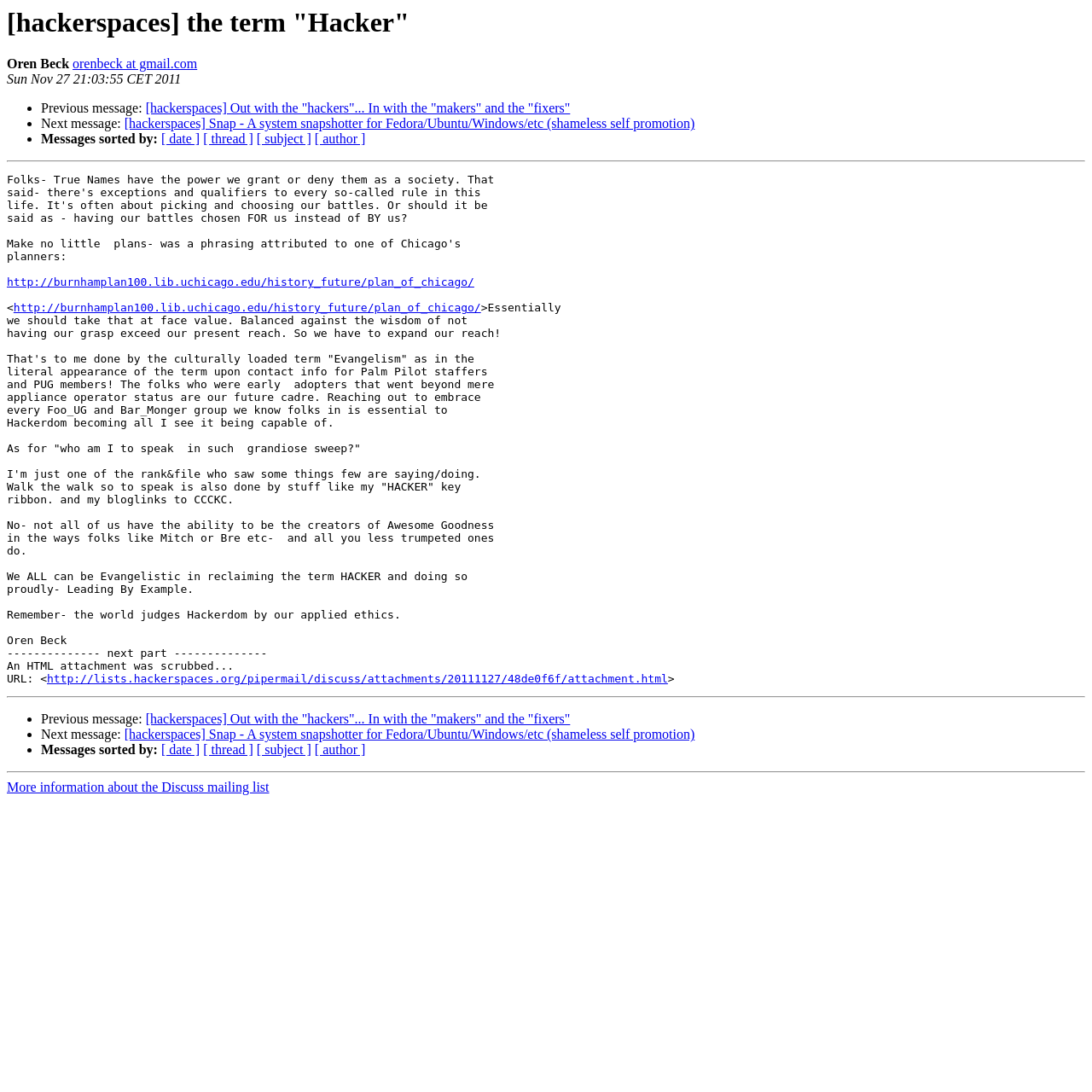What is the author of the message?
From the screenshot, supply a one-word or short-phrase answer.

Oren Beck